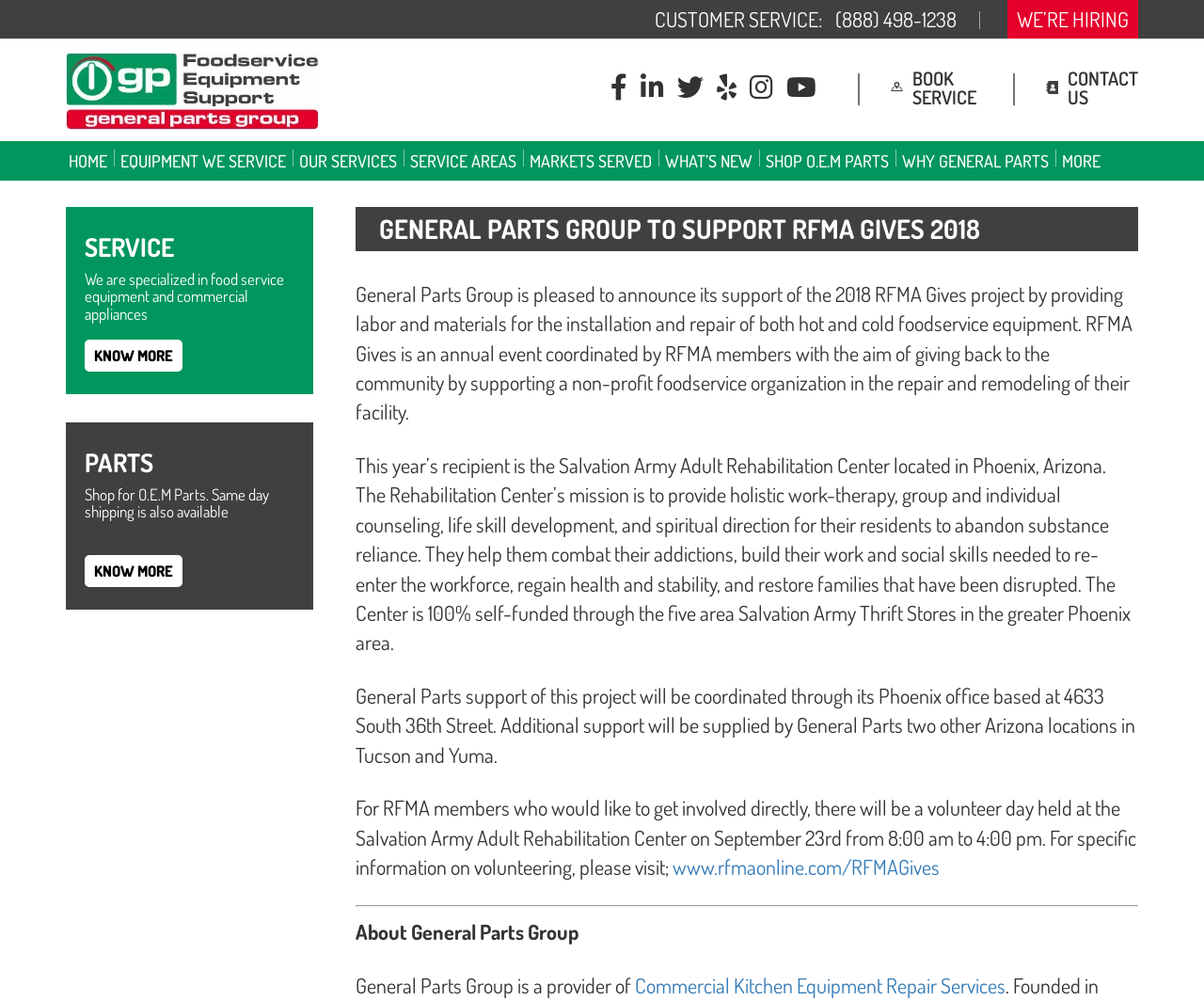Offer a meticulous description of the webpage's structure and content.

The webpage is about General Parts Group, a provider of commercial kitchen equipment repair services. At the top, there is a customer service section with a phone number and a few social media links. Below that, there is a navigation menu with links to various pages, including "Home", "Equipment We Service", "Our Services", and more.

The main content of the page is about General Parts Group's support for RFMA Gives 2018, a project that aims to give back to the community by supporting a non-profit foodservice organization. The organization being supported is the Salvation Army Adult Rehabilitation Center in Phoenix, Arizona. General Parts Group is providing labor and materials for the installation and repair of foodservice equipment at the center.

There are three paragraphs of text that describe the project, the center's mission, and General Parts Group's involvement. Below the text, there is a link to a website where RFMA members can get involved and volunteer.

At the bottom of the page, there are three sections: "About General Parts Group", "SERVICE", and "PARTS". The "About General Parts Group" section has a brief description of the company. The "SERVICE" section has a heading and a brief text about the company's specialization in food service equipment and commercial appliances, with a "KNOW MORE" link. The "PARTS" section has a heading and a brief text about shopping for O.E.M parts, with a "KNOW MORE" link.